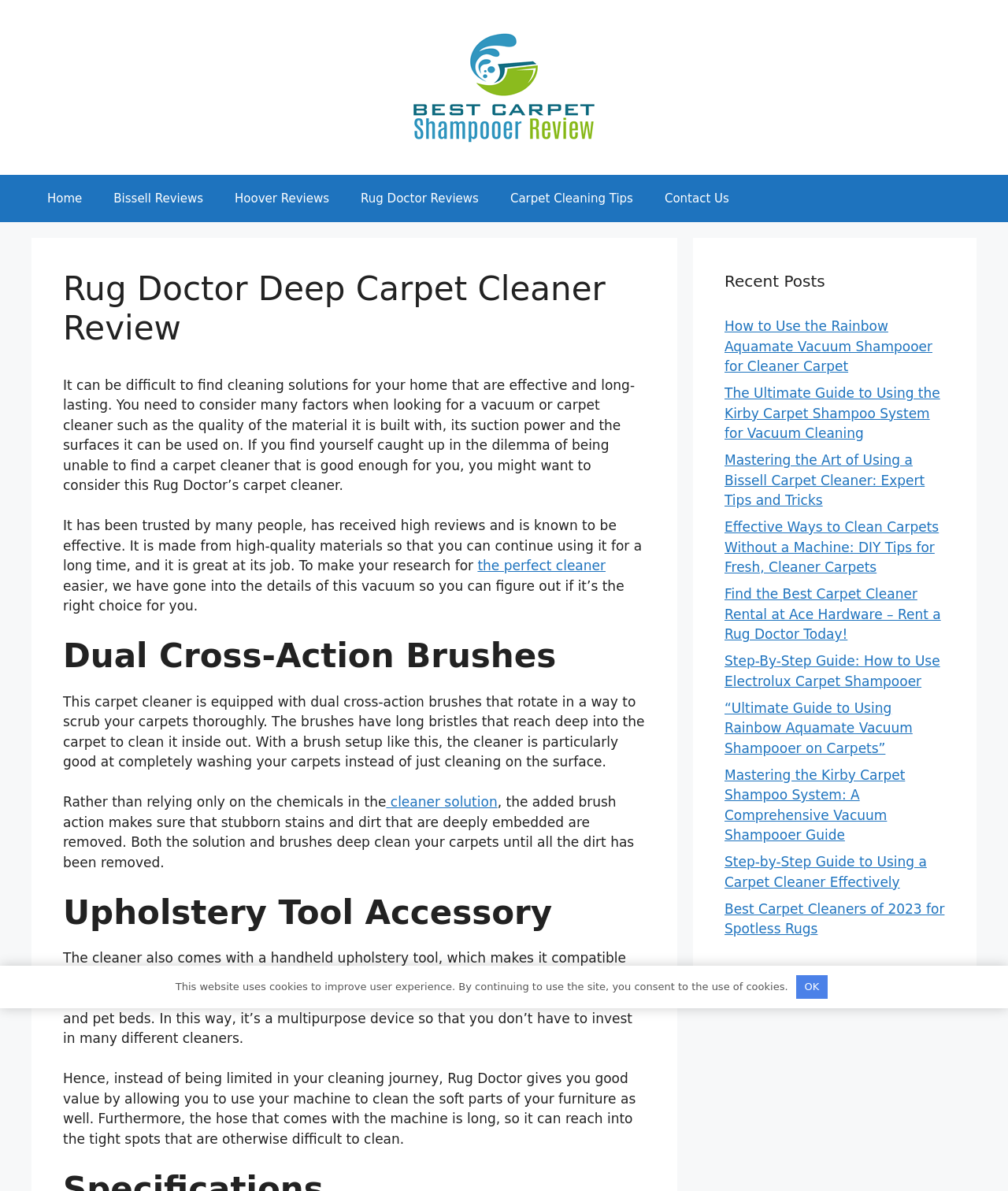Using the provided element description, identify the bounding box coordinates as (top-left x, top-left y, bottom-right x, bottom-right y). Ensure all values are between 0 and 1. Description: the perfect cleaner

[0.474, 0.468, 0.601, 0.482]